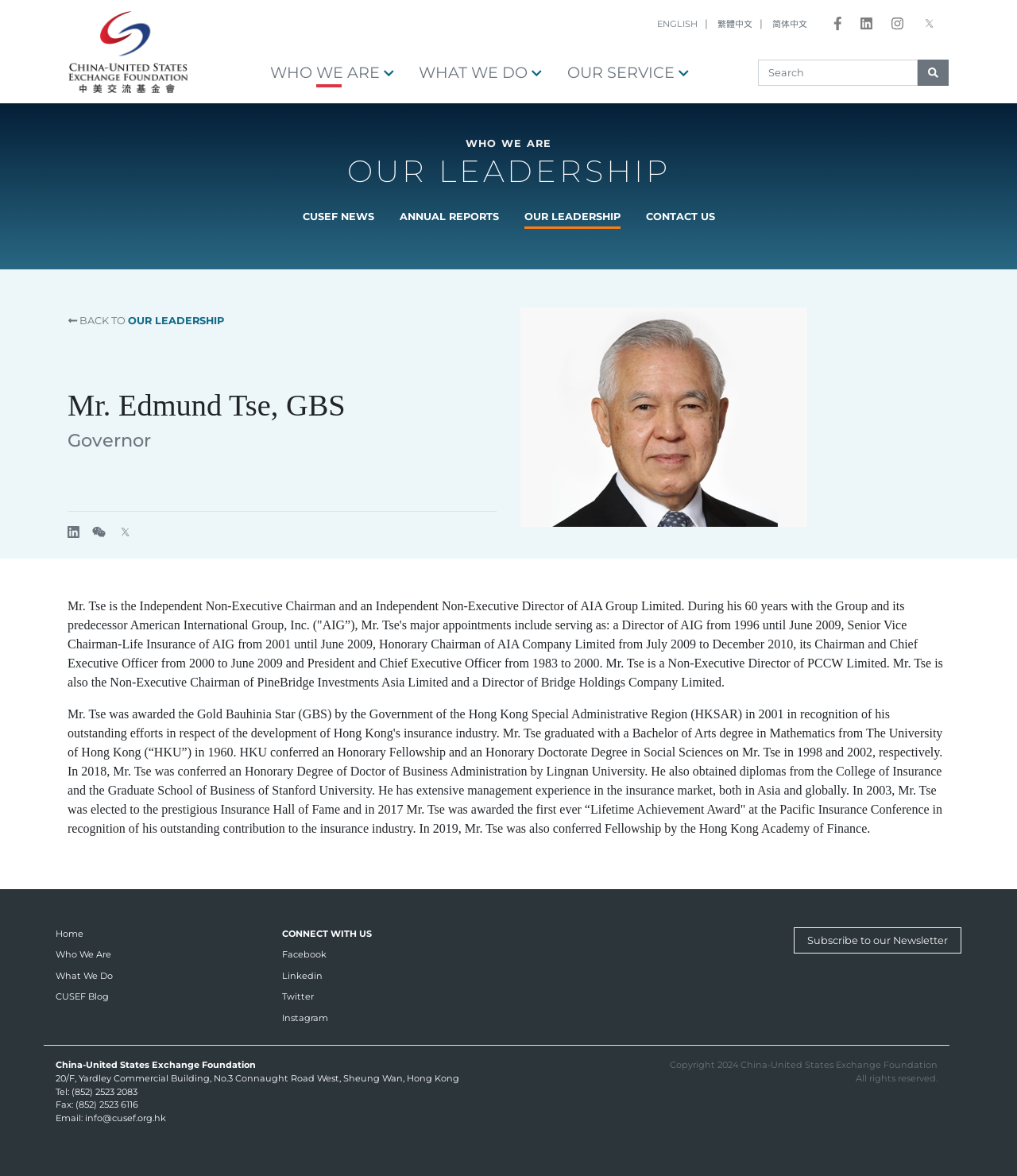Please reply with a single word or brief phrase to the question: 
What is the name of the university where Mr. Tse graduated with a Bachelor of Arts degree in Mathematics?

The University of Hong Kong